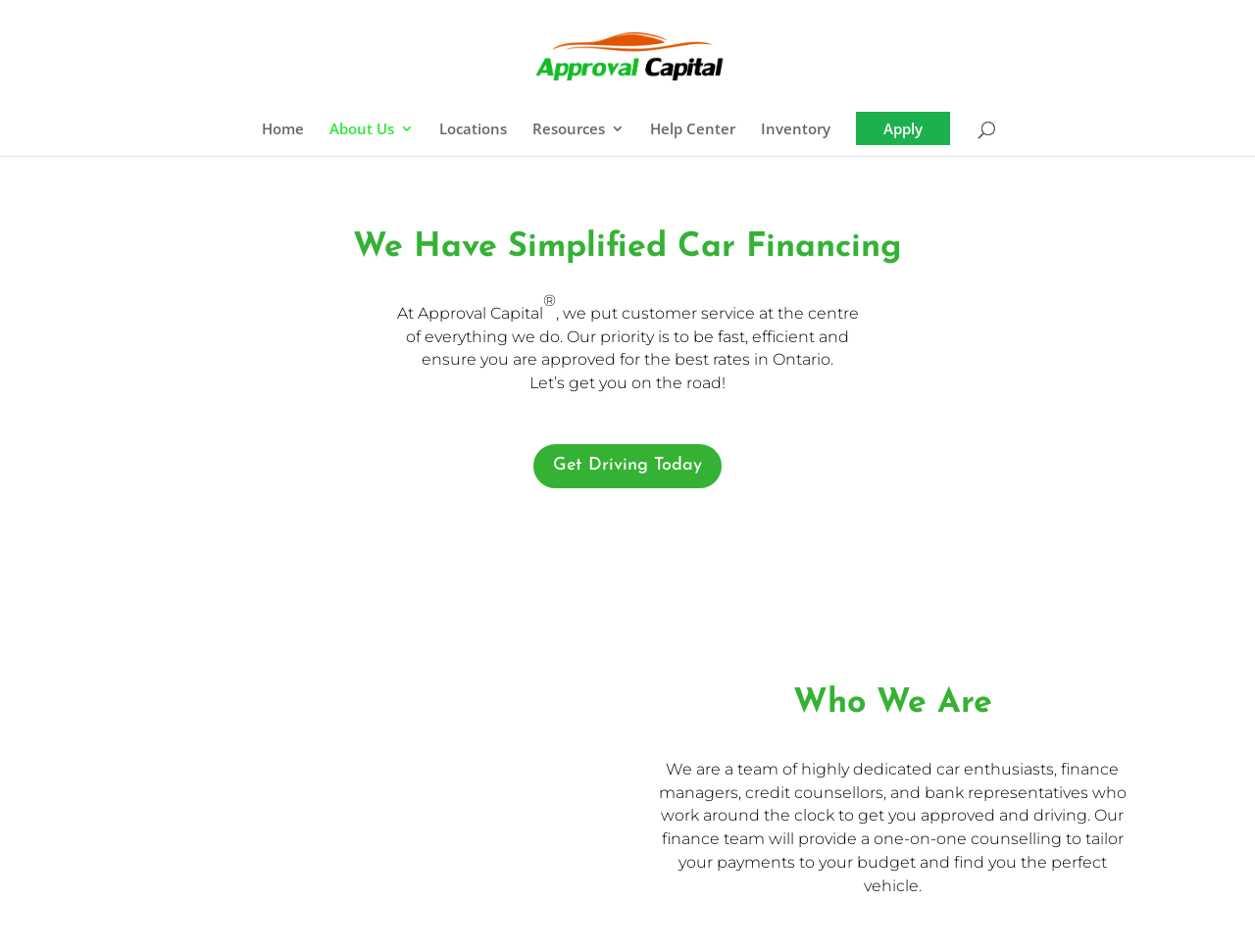Provide the bounding box coordinates for the area that should be clicked to complete the instruction: "Click on the Approval Capital link".

[0.387, 0.047, 0.616, 0.067]